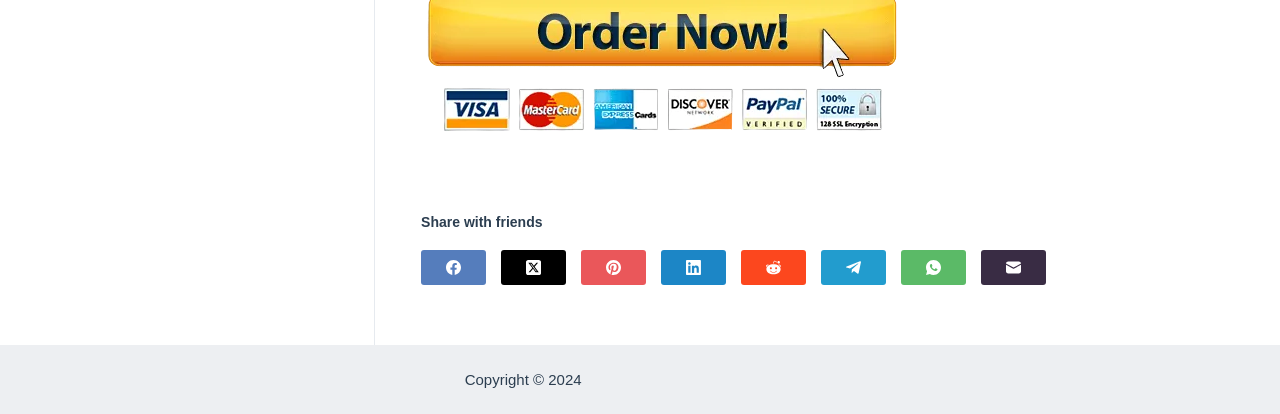Locate the bounding box coordinates of the element you need to click to accomplish the task described by this instruction: "place your order".

[0.329, 0.128, 0.706, 0.169]